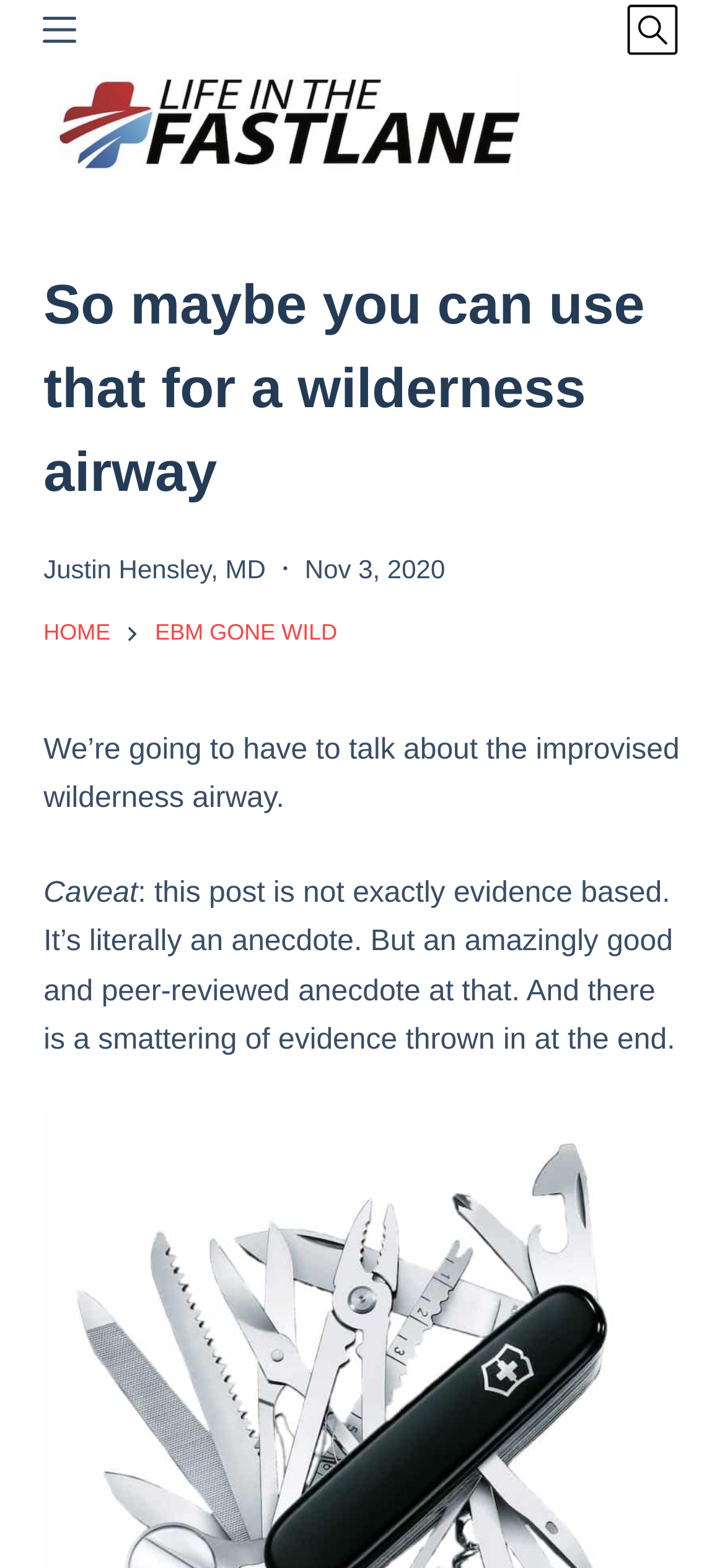Who is the author of this article?
Look at the image and respond with a single word or a short phrase.

Justin Hensley, MD